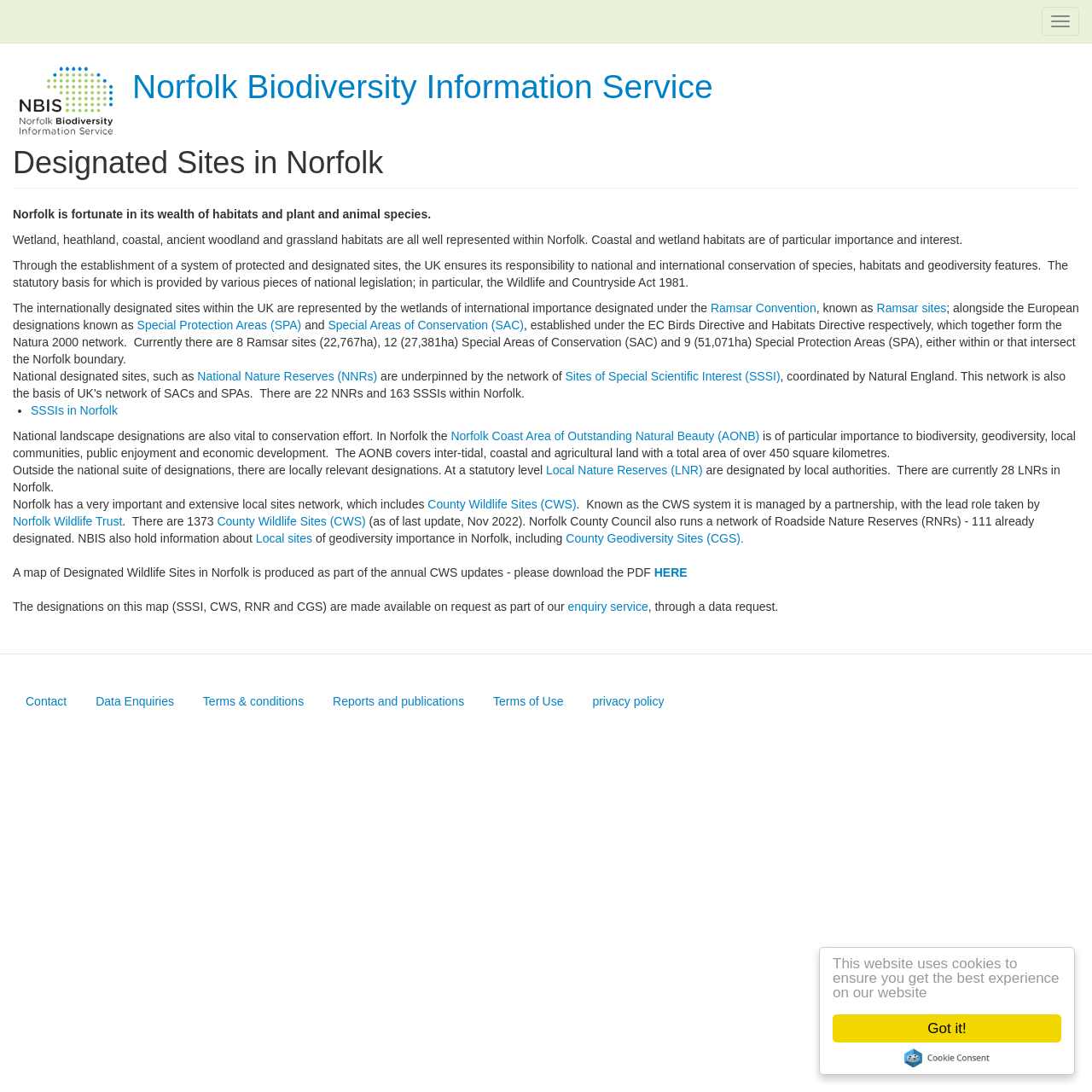How many Local Nature Reserves are there in Norfolk?
Answer the question with a single word or phrase derived from the image.

28